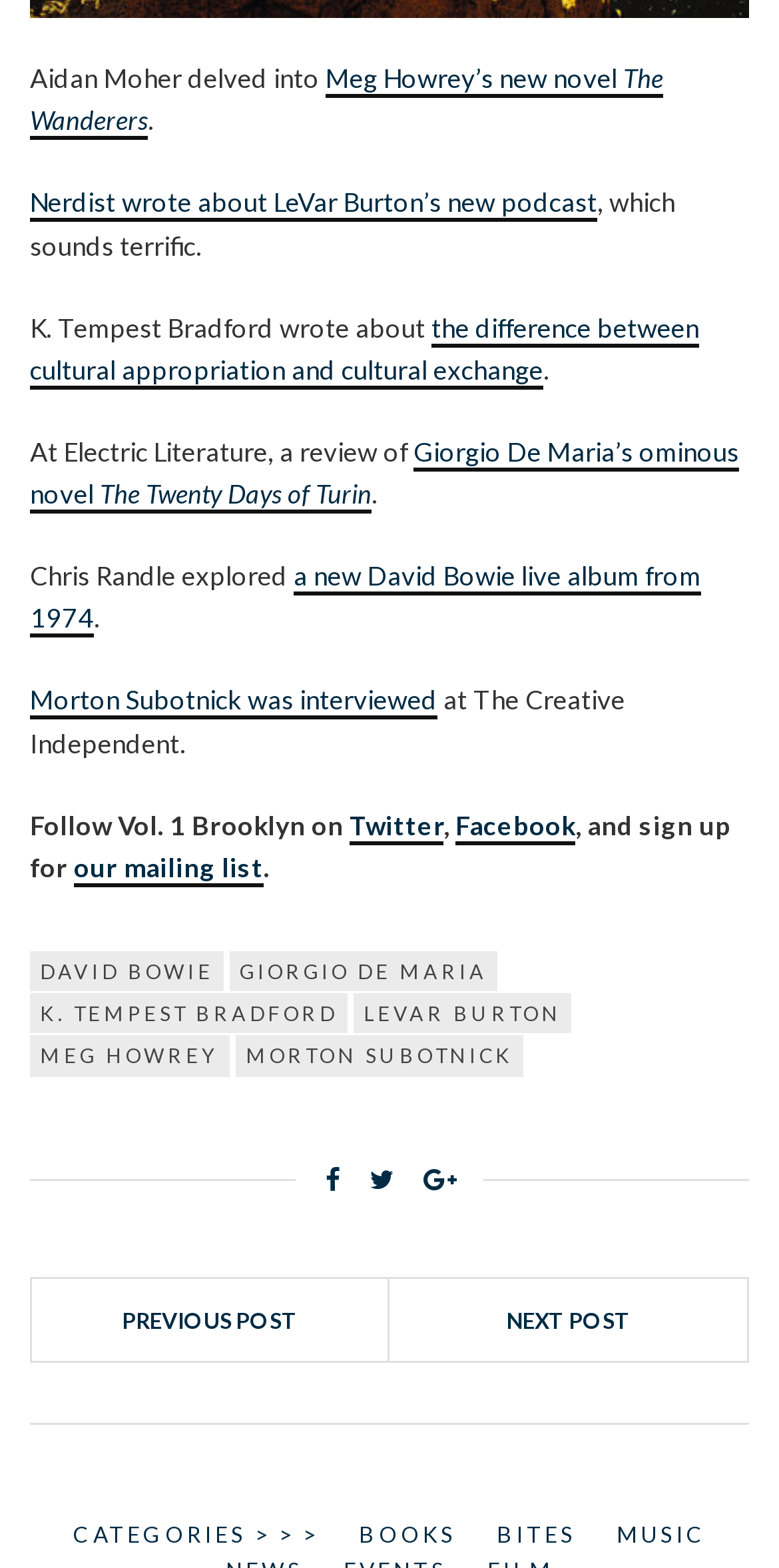Provide the bounding box coordinates for the UI element that is described by this text: "Morton Subotnick was interviewed". The coordinates should be in the form of four float numbers between 0 and 1: [left, top, right, bottom].

[0.038, 0.436, 0.562, 0.459]